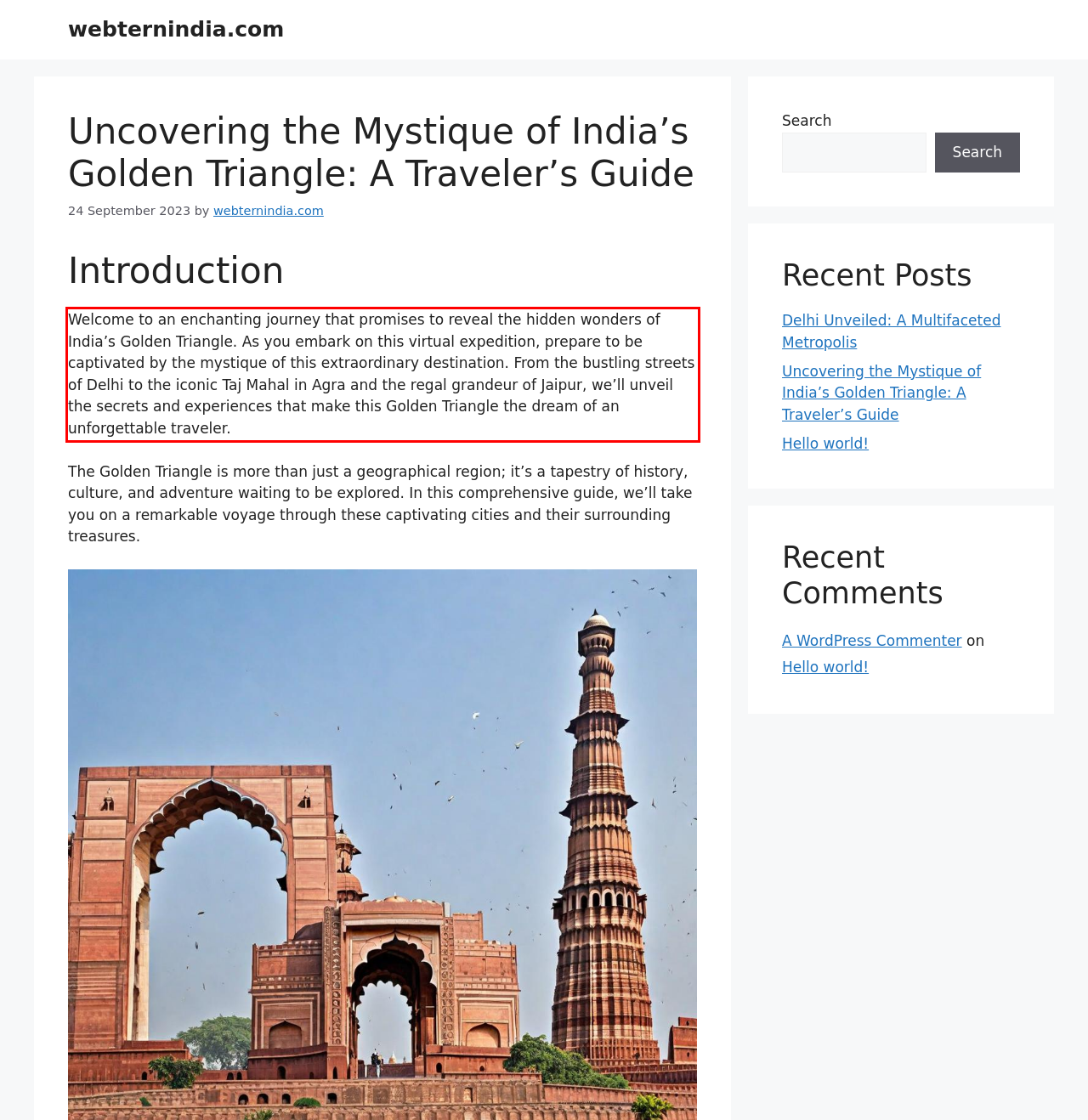Given a screenshot of a webpage containing a red rectangle bounding box, extract and provide the text content found within the red bounding box.

Welcome to an enchanting journey that promises to reveal the hidden wonders of India’s Golden Triangle. As you embark on this virtual expedition, prepare to be captivated by the mystique of this extraordinary destination. From the bustling streets of Delhi to the iconic Taj Mahal in Agra and the regal grandeur of Jaipur, we’ll unveil the secrets and experiences that make this Golden Triangle the dream of an unforgettable traveler.